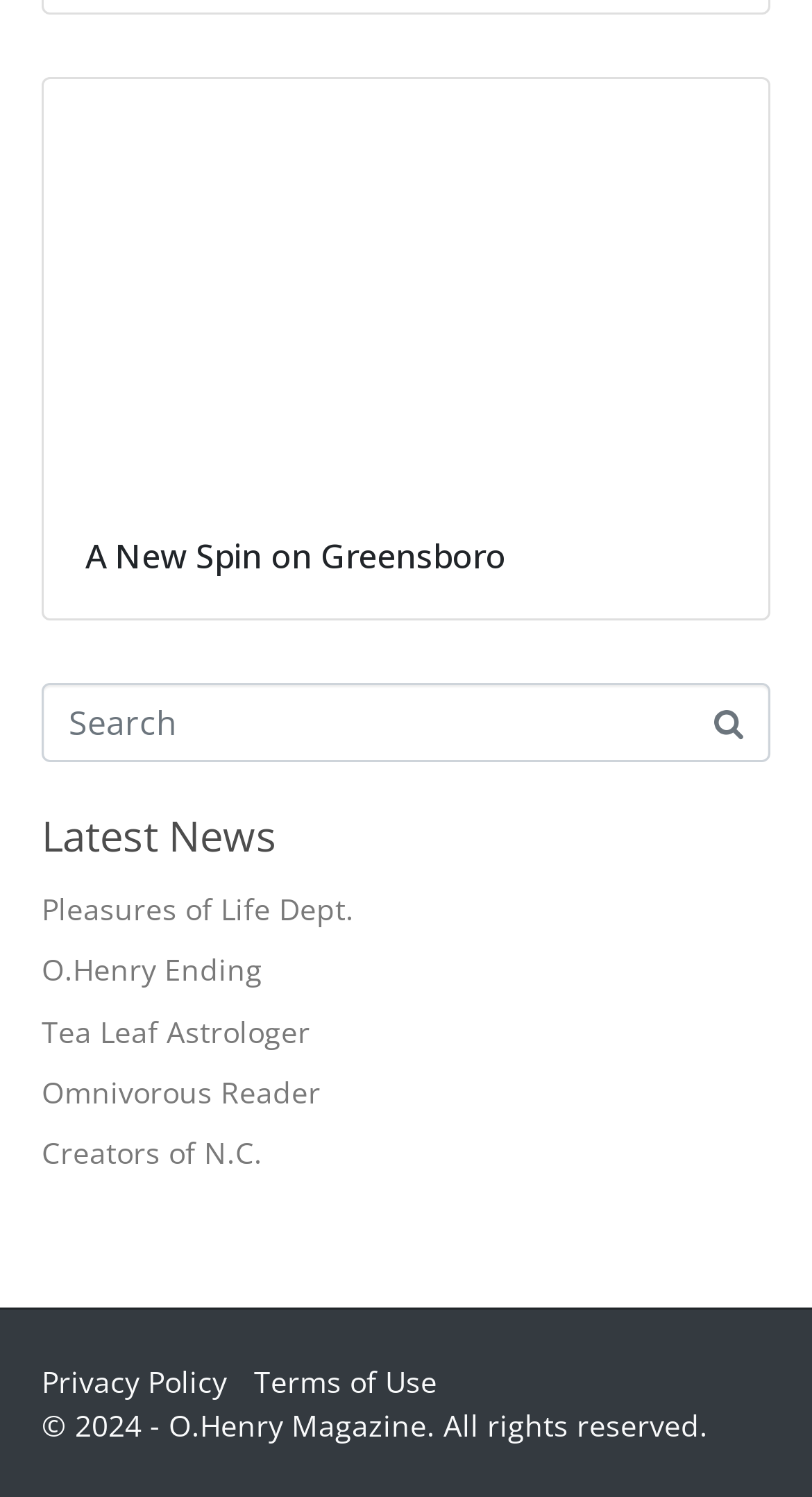How many links are there in the latest news section?
Based on the image, give a one-word or short phrase answer.

5